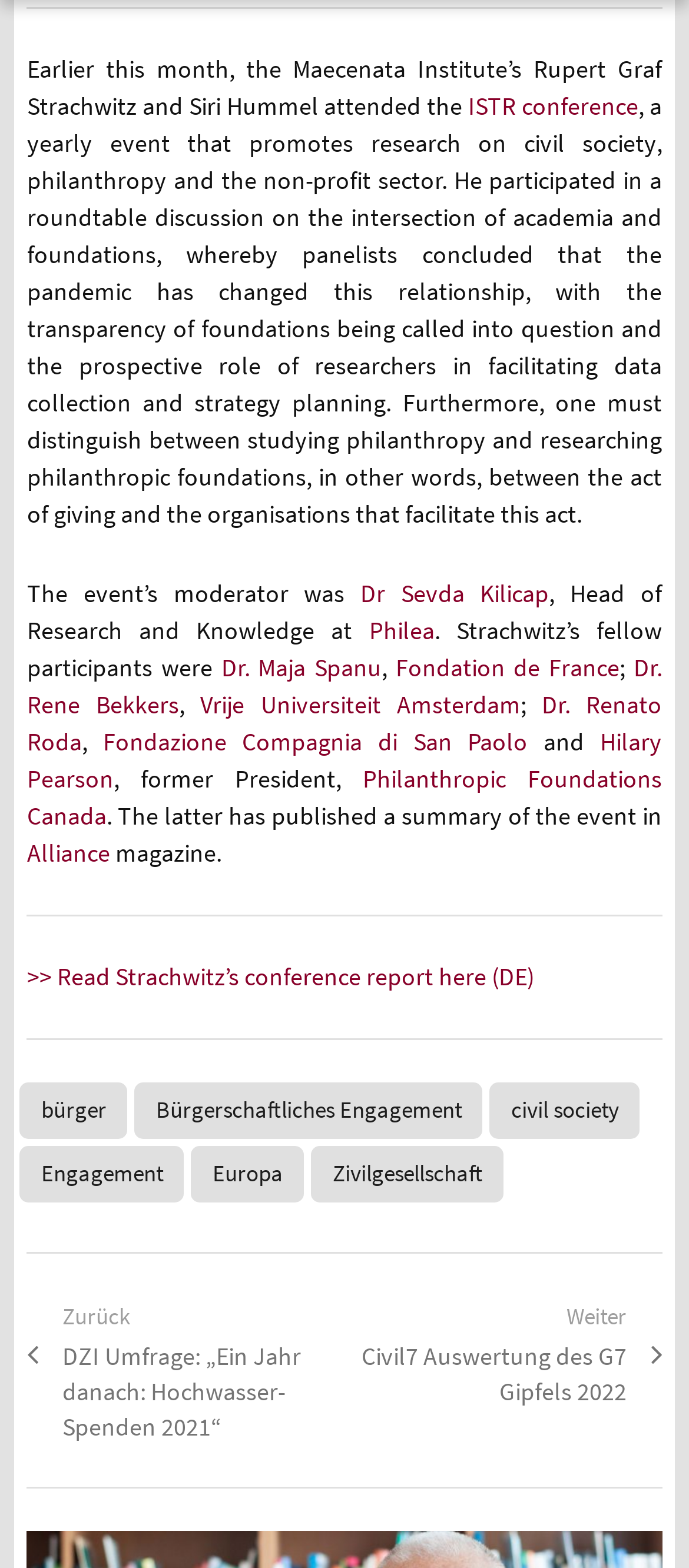Locate the bounding box coordinates of the clickable area to execute the instruction: "Visit the ISTR conference website". Provide the coordinates as four float numbers between 0 and 1, represented as [left, top, right, bottom].

[0.671, 0.057, 0.927, 0.078]